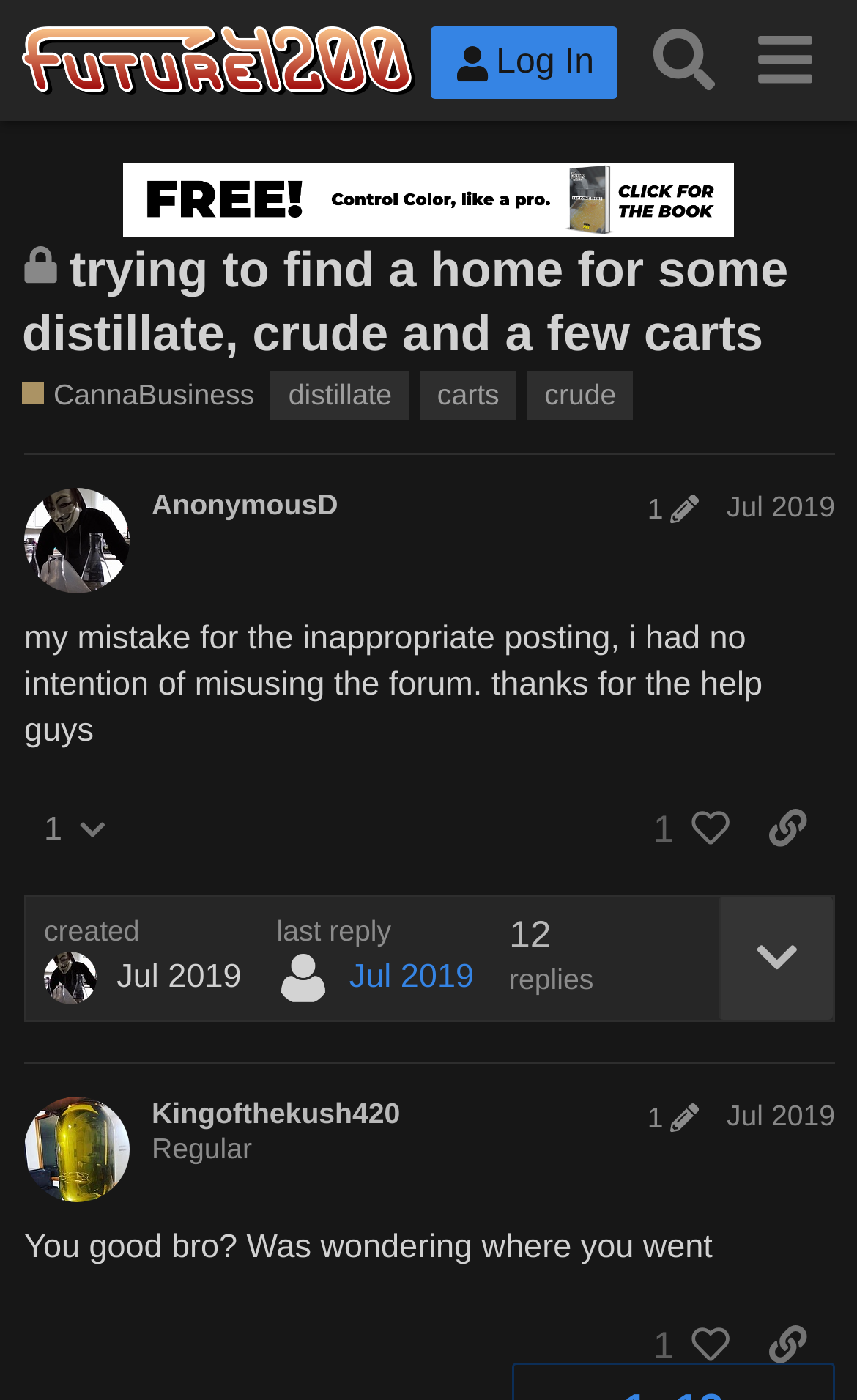Answer the question using only one word or a concise phrase: What is the date of the last reply?

Jul 20, 2019